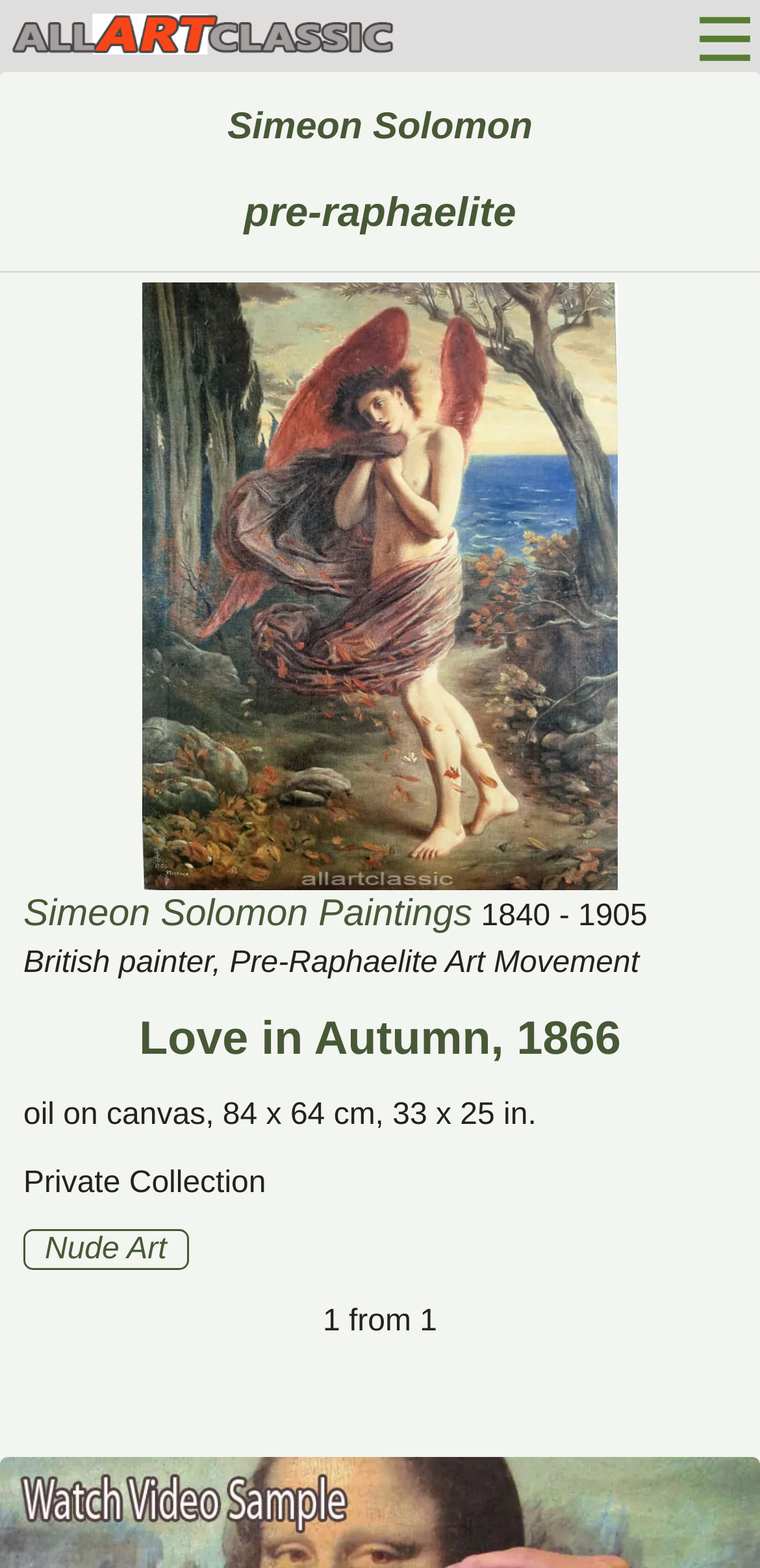Please provide a detailed answer to the question below by examining the image:
What is the name of the artist?

The answer can be found in the heading element 'Simeon Solomon' which is a link and also has a separate image element with the same text. This suggests that Simeon Solomon is the artist being referred to on this webpage.